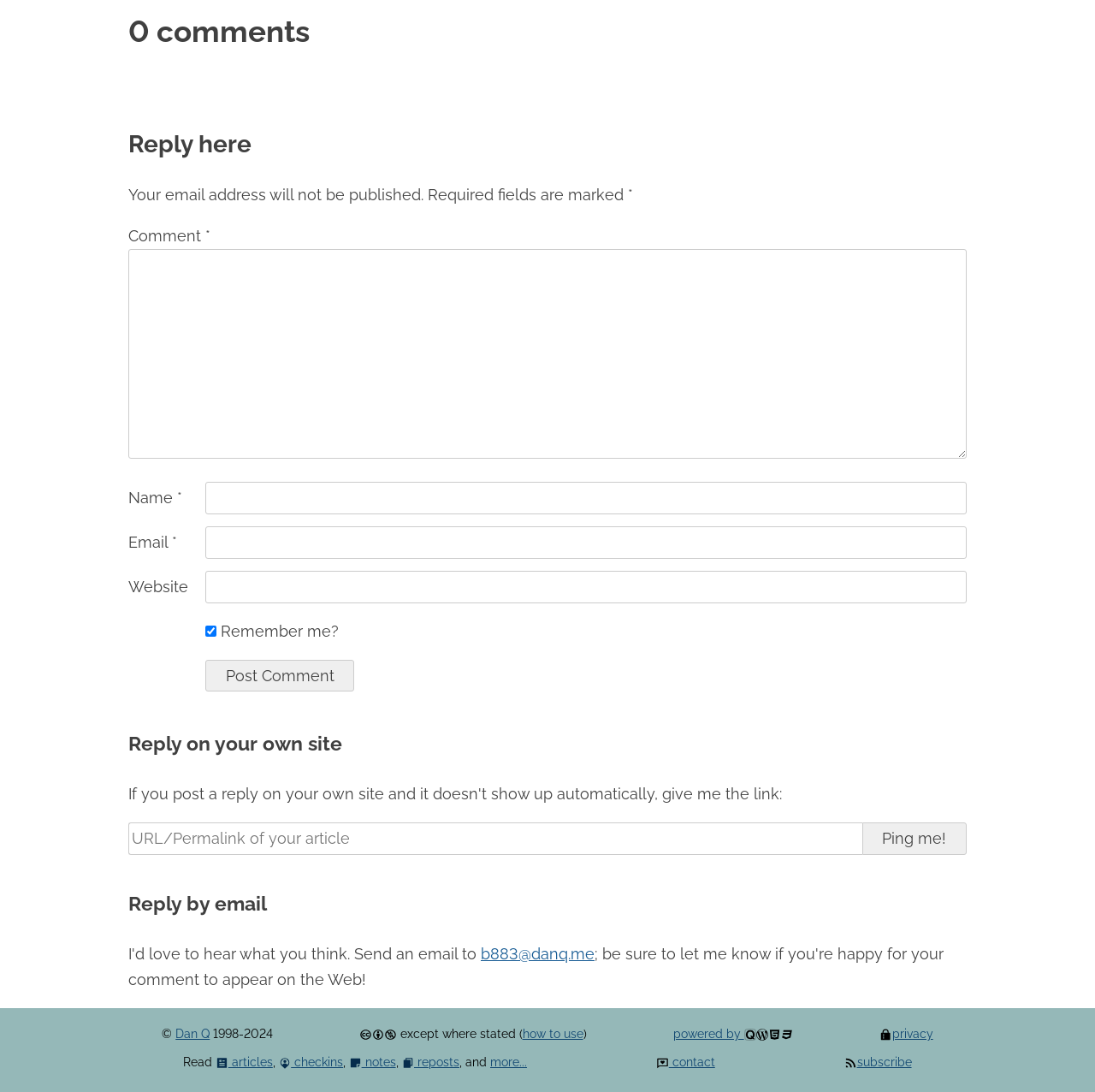What is the purpose of this webpage?
Observe the image and answer the question with a one-word or short phrase response.

Leave a comment